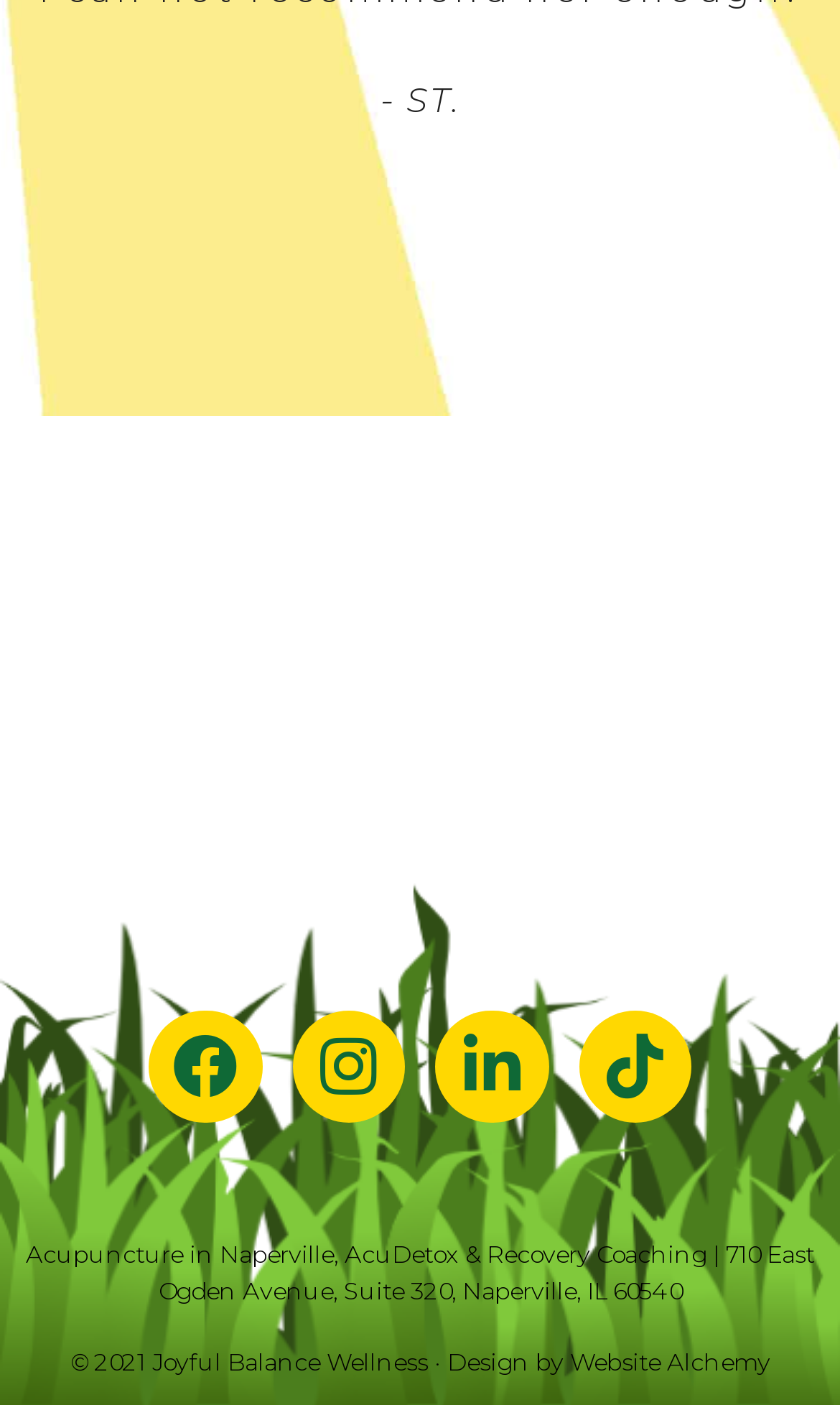Please respond to the question with a concise word or phrase:
Who designed the website?

Website Alchemy